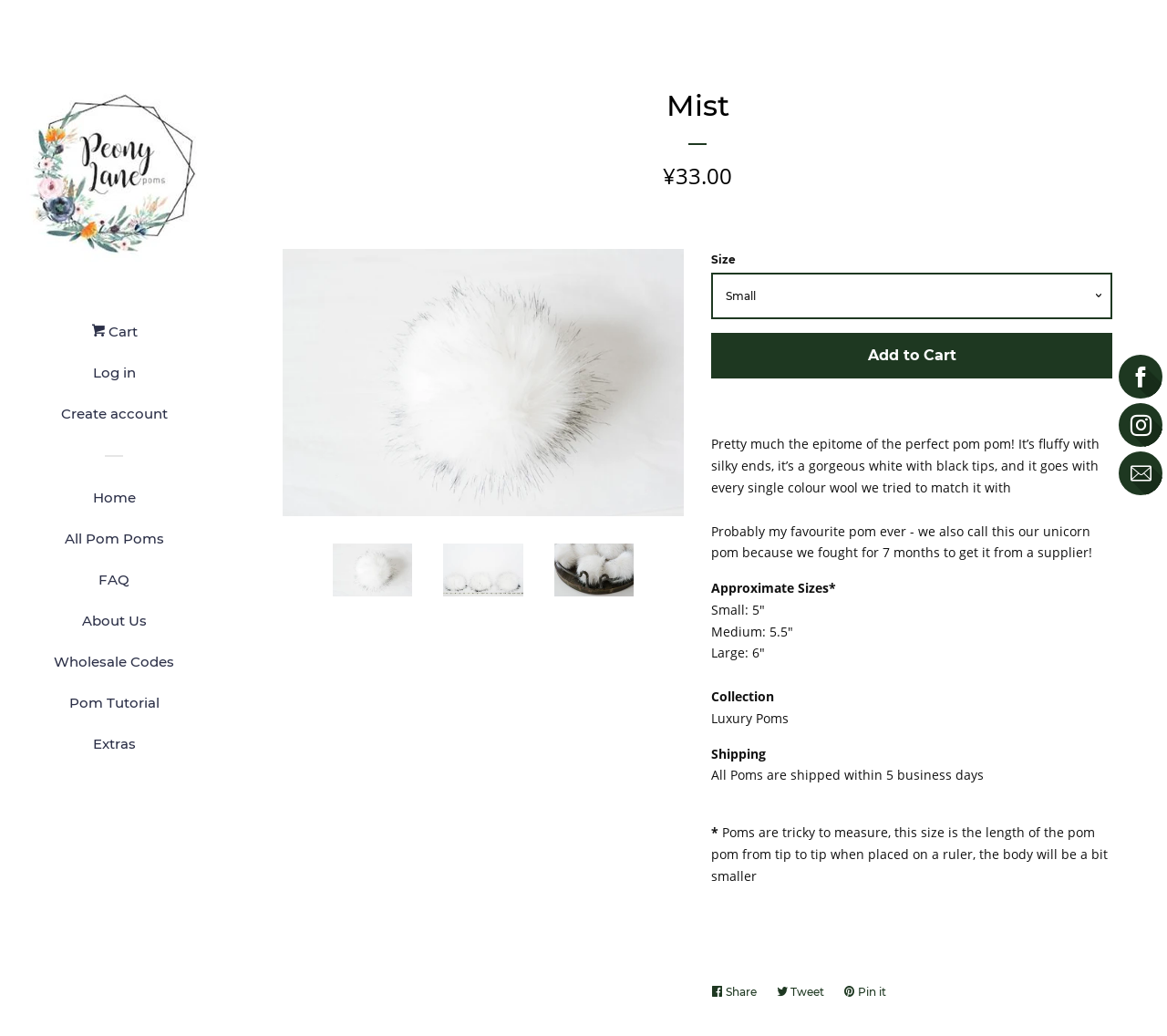Describe all the significant parts and information present on the webpage.

This webpage is about a product called "Mist" from Peony Lane Poms. At the top right corner, there is a "Close" link and a logo of Peony Lane Poms with a link to the homepage. Below the logo, there are several links to different sections of the website, including "Cart", "Log in", "Create account", "Home", "All Pom Poms", "FAQ", "About Us", "Wholesale Codes", "Pom Tutorial", and "Extras".

The main content of the page is about the product "Mist", which is a type of pom pom. There is a large image of the product at the top, and below it, there is a heading with the product name "Mist". The product description is provided in two paragraphs, which describe the features and characteristics of the pom pom.

To the right of the product description, there is a section with pricing information, including the regular price of ¥33.00. Below the pricing information, there are three links to the product "Mist" with images, which are likely different views of the product.

Further down the page, there is a section with product details, including a dropdown menu to select the size of the pom pom. There is also a button to "Add to Cart". Below the product details, there are several sections with additional information, including approximate sizes, collection, shipping, and a note about measuring the size of the pom pom.

At the bottom of the page, there are three social media links to share the product on Facebook, Twitter, and Pinterest.